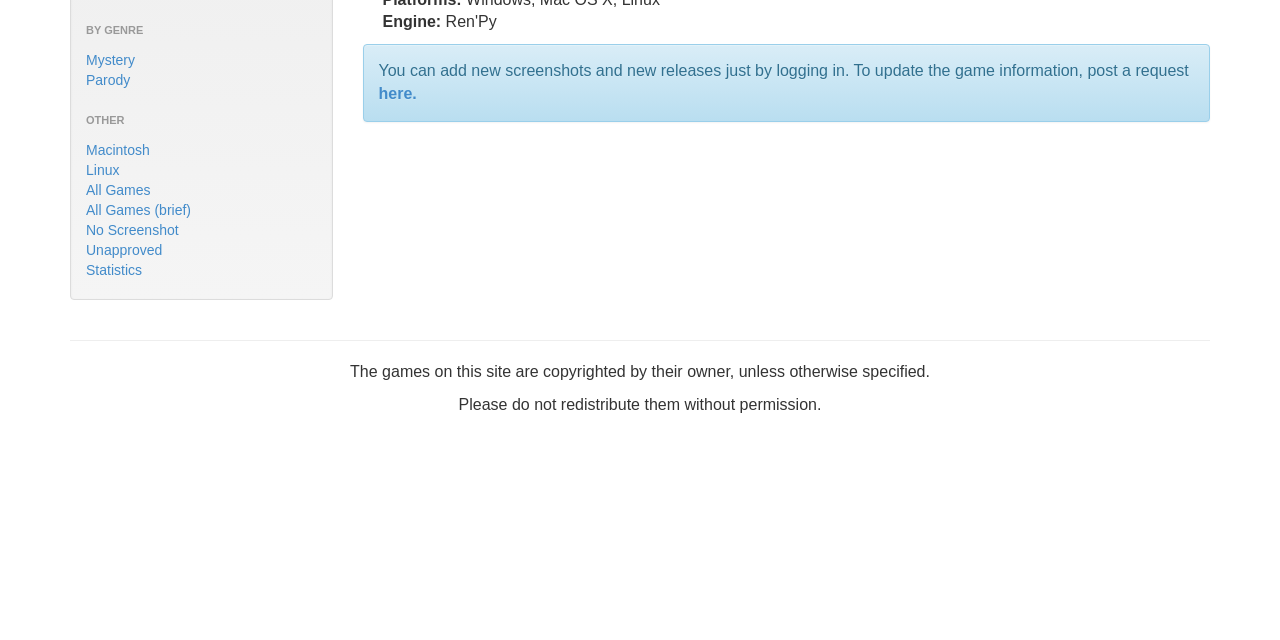Bounding box coordinates must be specified in the format (top-left x, top-left y, bottom-right x, bottom-right y). All values should be floating point numbers between 0 and 1. What are the bounding box coordinates of the UI element described as: Unapproved

[0.067, 0.378, 0.127, 0.403]